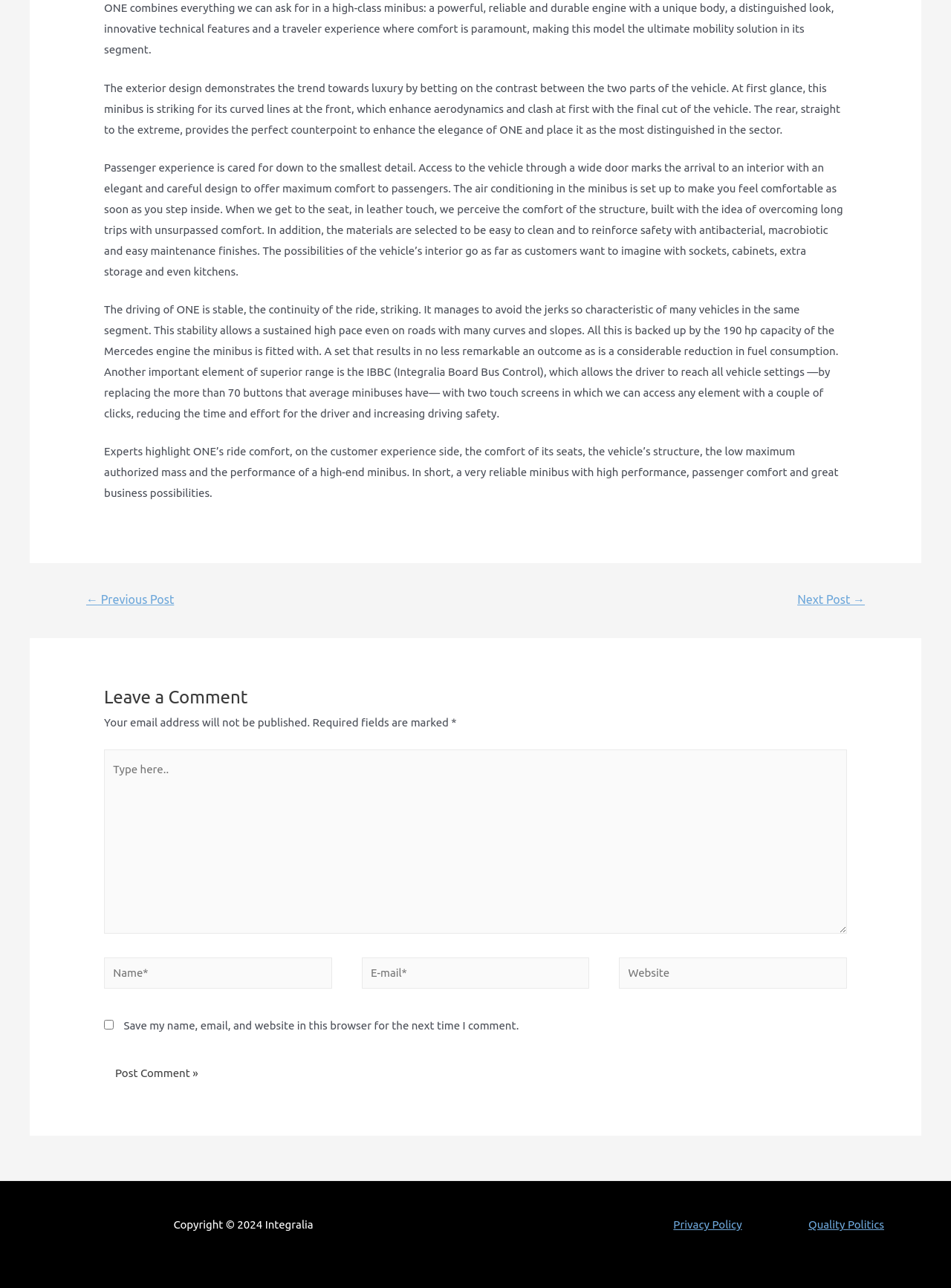Find the bounding box coordinates of the clickable element required to execute the following instruction: "Click on the 'Privacy Policy' link". Provide the coordinates as four float numbers between 0 and 1, i.e., [left, top, right, bottom].

[0.708, 0.946, 0.78, 0.955]